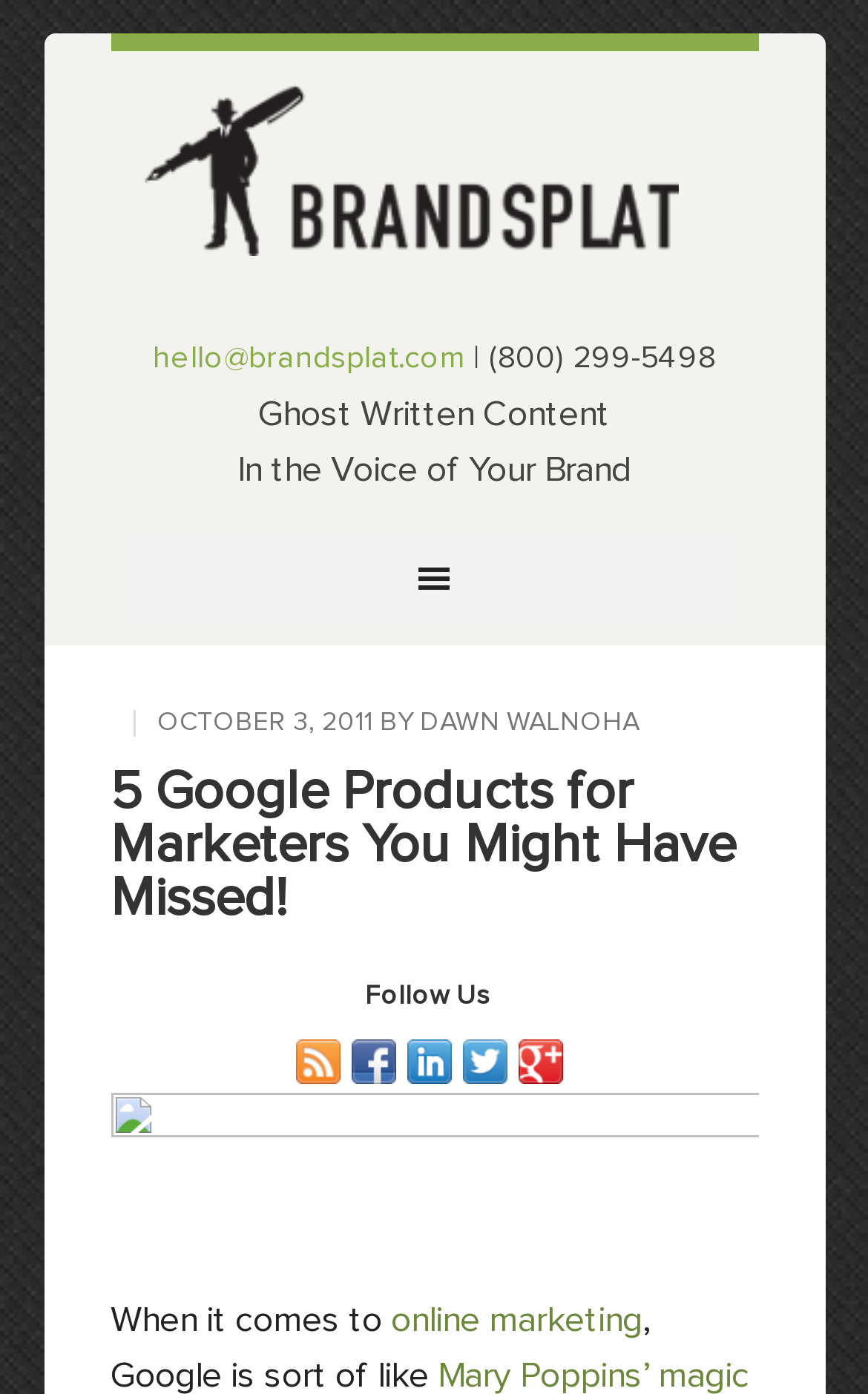Using the element description provided, determine the bounding box coordinates in the format (top-left x, top-left y, bottom-right x, bottom-right y). Ensure that all values are floating point numbers between 0 and 1. Element description: Dawn Walnoha

[0.483, 0.509, 0.737, 0.528]